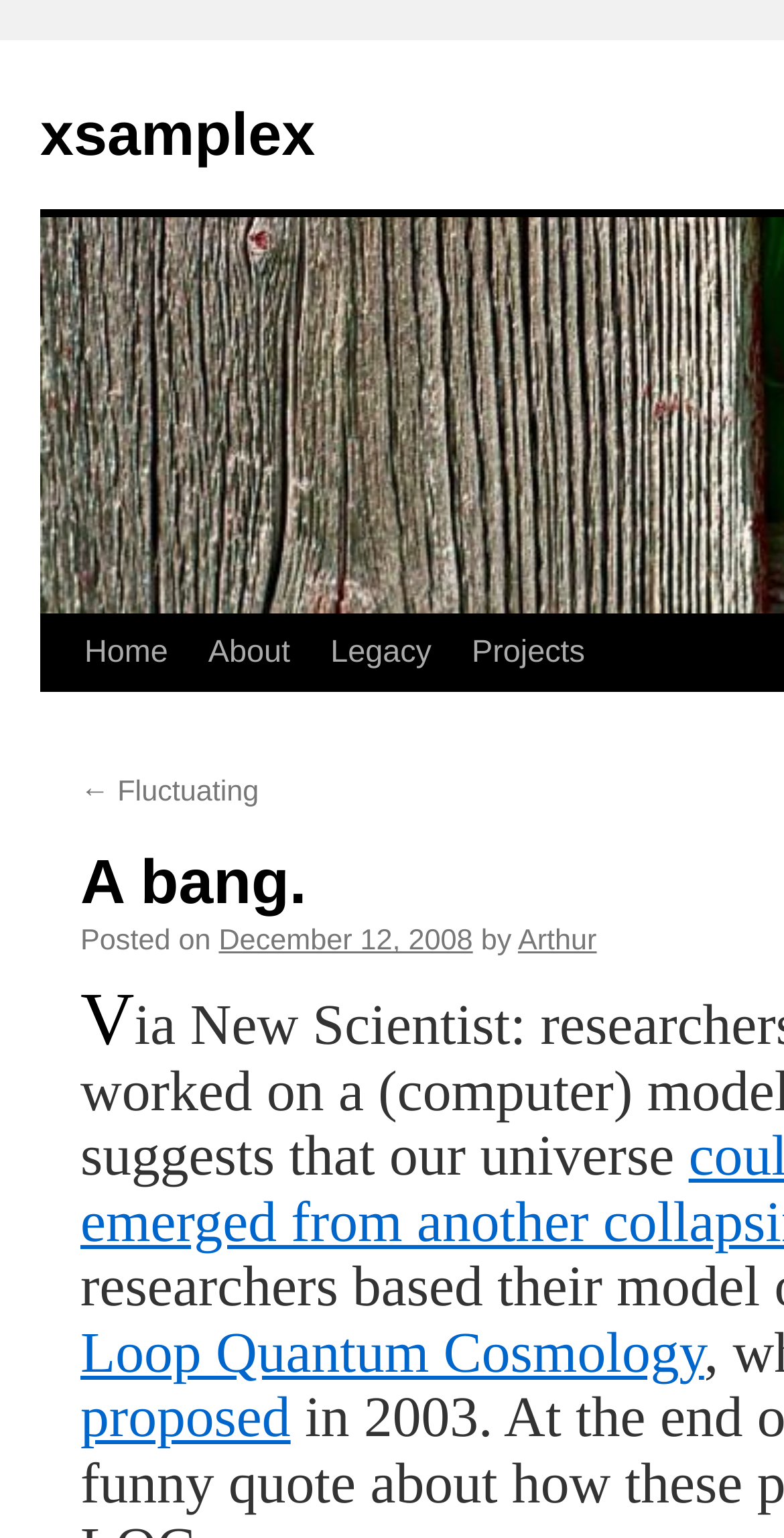Explain in detail what you observe on this webpage.

The webpage appears to be a blog or article page. At the top, there is a navigation menu with five links: "Home", "About", "Legacy", "Projects", and "xsamplex". The "xsamplex" link is located at the top-left corner, while the other four links are positioned horizontally next to each other, with "Home" on the left and "Projects" on the right.

Below the navigation menu, there is a link to "Skip to content", which is situated near the top-center of the page. 

The main content of the page starts with a link to "← Fluctuating", followed by a static text "Posted on" and a link to a specific date, "December 12, 2008". Next to the date, there is a static text "by" and a link to the author's name, "Arthur".

Further down, there are two static texts, "V" and "ia New Scientist:", which appear to be part of a sentence or title. Finally, there is a link to the word "proposed" at the bottom of the page.